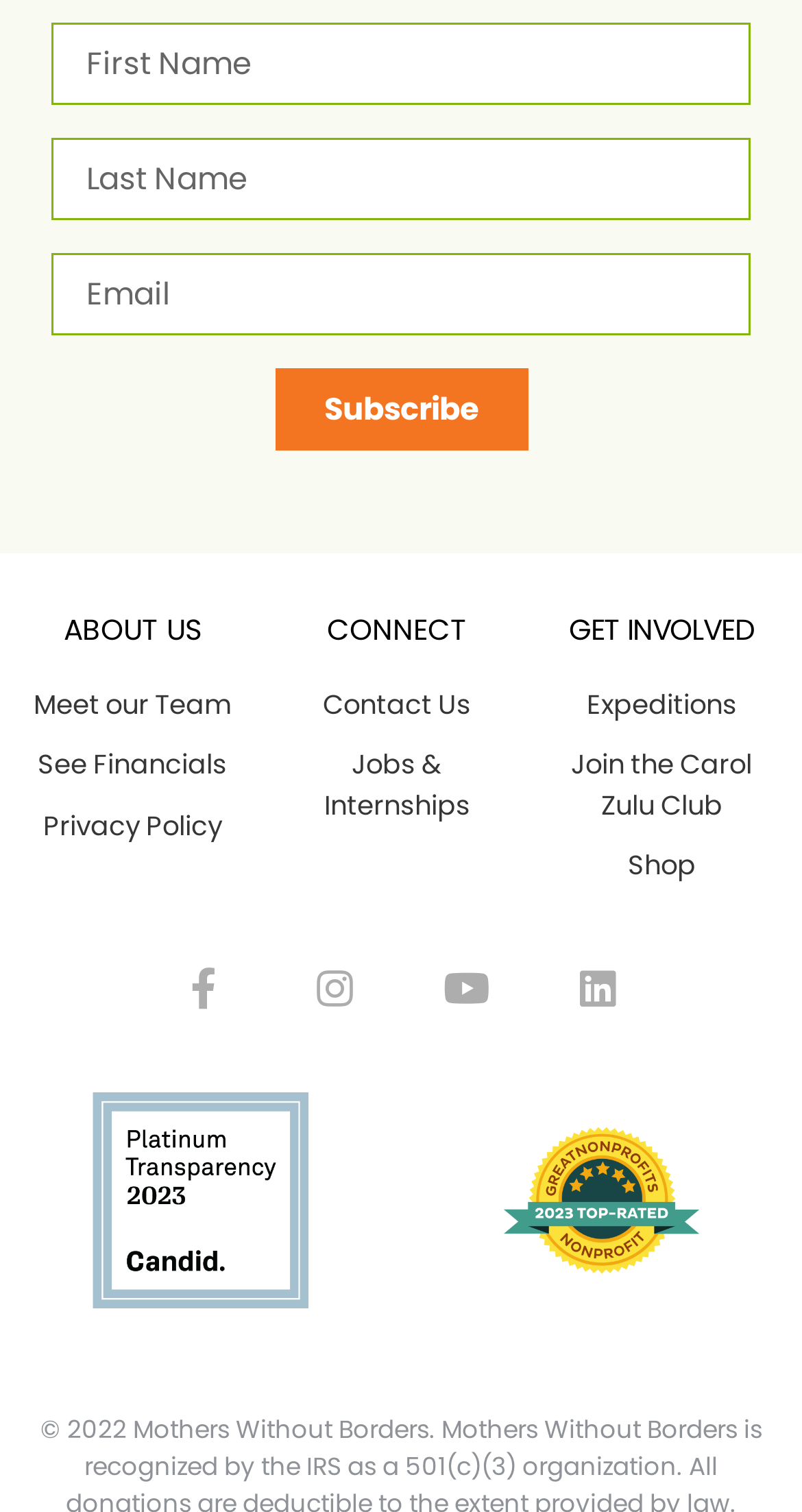Pinpoint the bounding box coordinates of the element to be clicked to execute the instruction: "Follow on Facebook".

[0.228, 0.641, 0.279, 0.668]